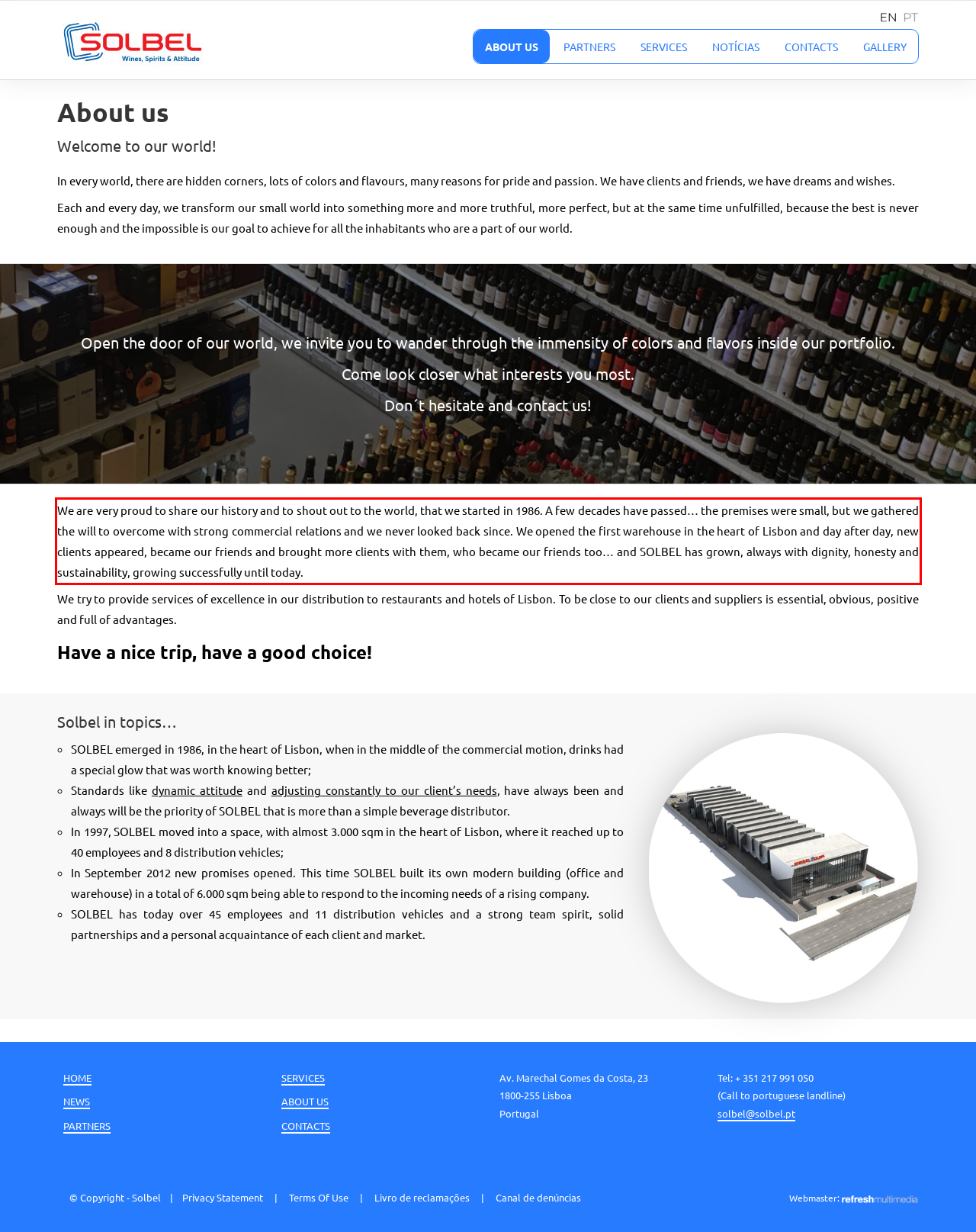With the given screenshot of a webpage, locate the red rectangle bounding box and extract the text content using OCR.

We are very proud to share our history and to shout out to the world, that we started in 1986. A few decades have passed… the premises were small, but we gathered the will to overcome with strong commercial relations and we never looked back since. We opened the first warehouse in the heart of Lisbon and day after day, new clients appeared, became our friends and brought more clients with them, who became our friends too… and SOLBEL has grown, always with dignity, honesty and sustainability, growing successfully until today.